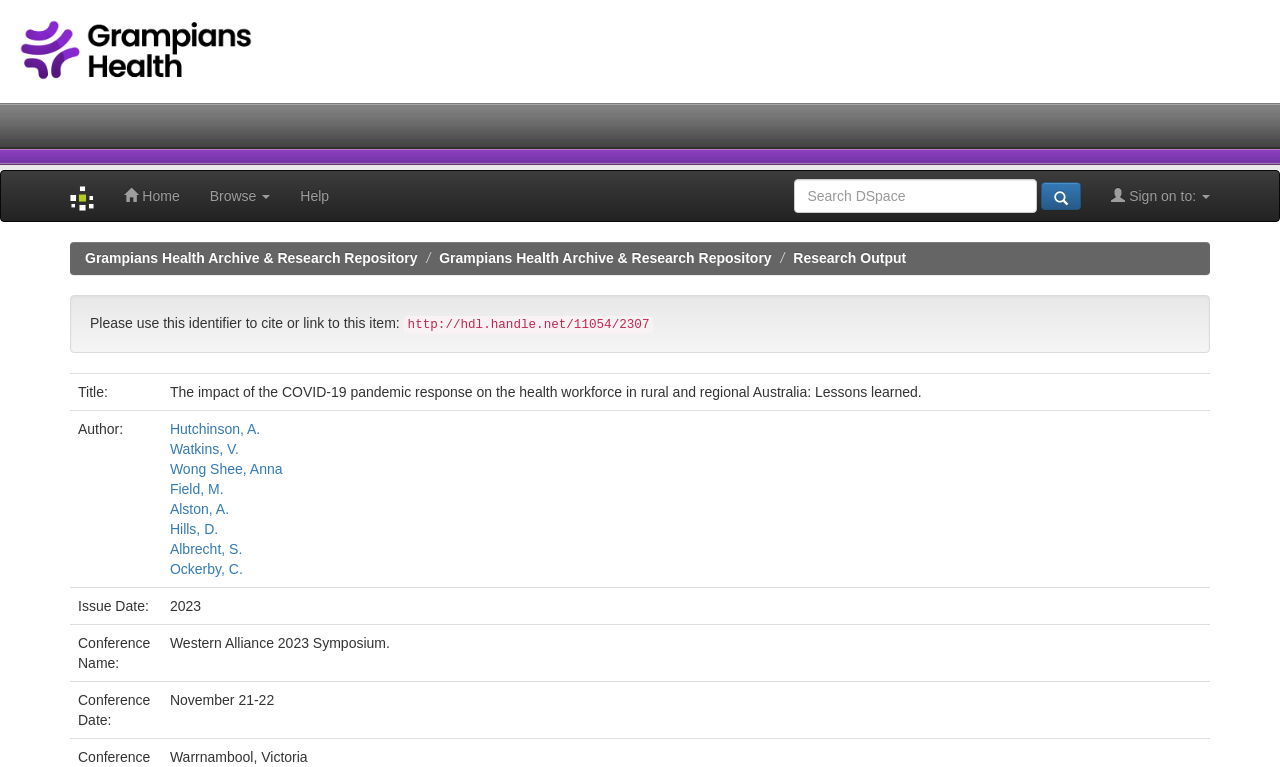Can you provide the bounding box coordinates for the element that should be clicked to implement the instruction: "Click the author Hutchinson, A."?

[0.133, 0.549, 0.203, 0.57]